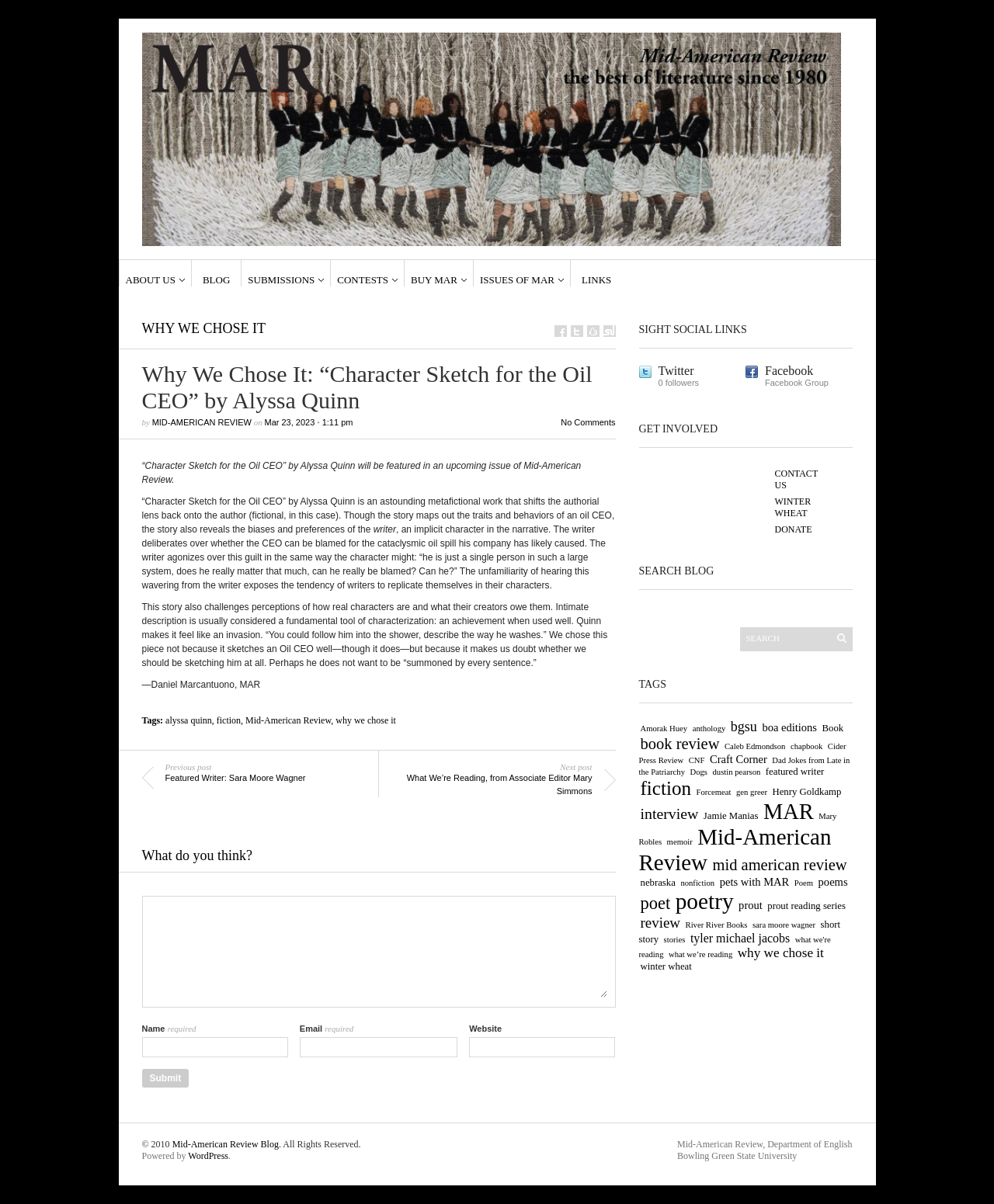What is the category of the post 'Book Review: Unswerving'?
Give a comprehensive and detailed explanation for the question.

The post 'Book Review: Unswerving' is listed under the recent posts section, and its category can be inferred as 'Book Review' based on its title.